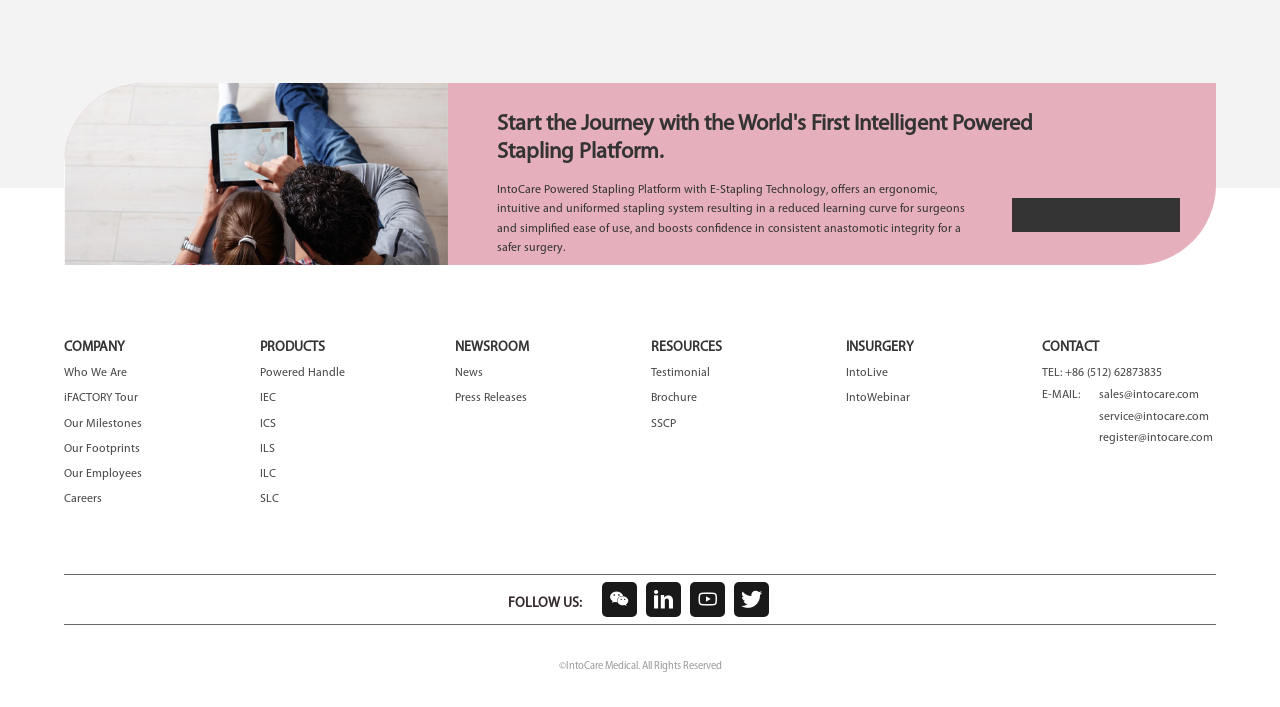Please indicate the bounding box coordinates for the clickable area to complete the following task: "Contact the company". The coordinates should be specified as four float numbers between 0 and 1, i.e., [left, top, right, bottom].

[0.791, 0.281, 0.922, 0.328]